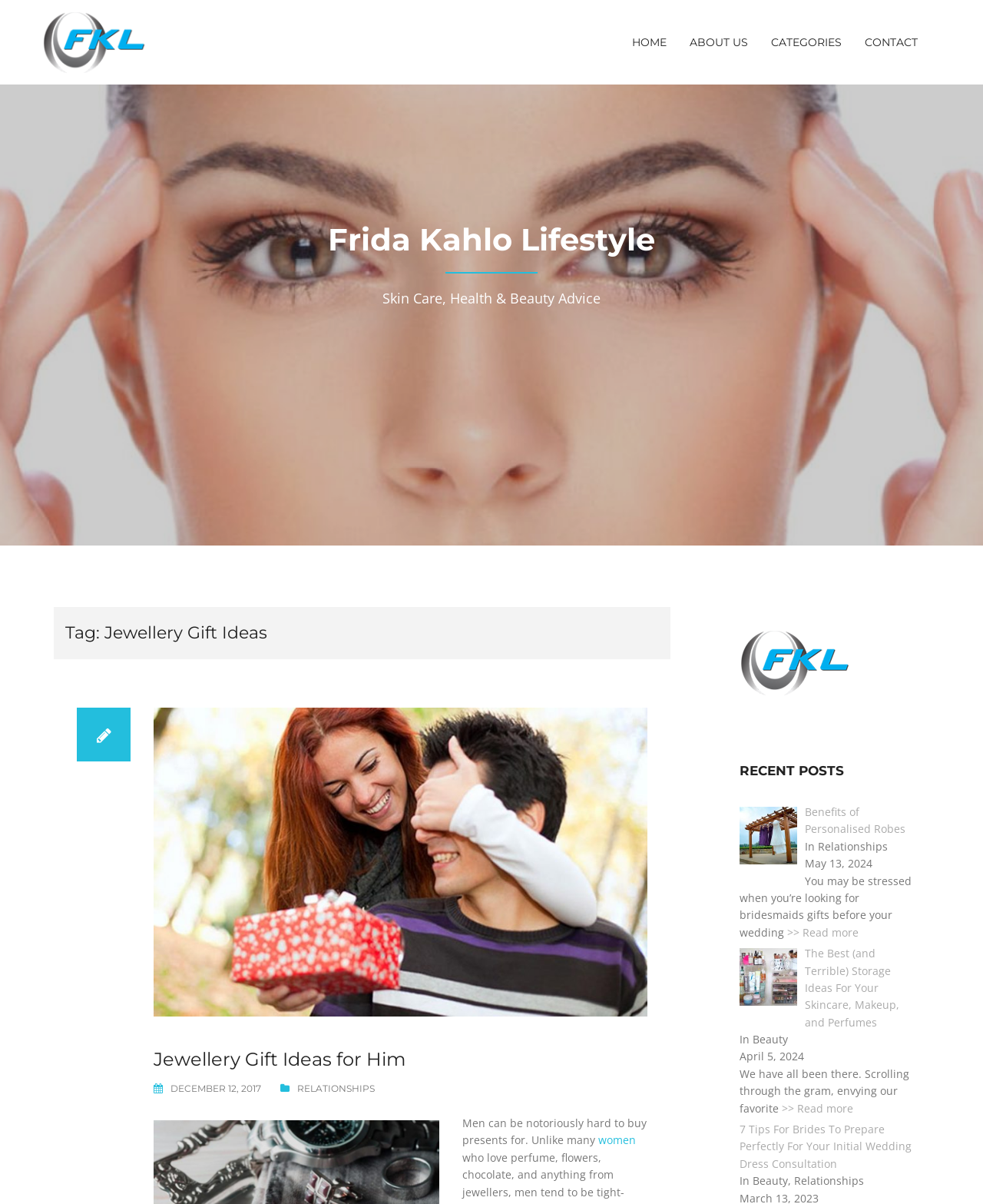Specify the bounding box coordinates of the area to click in order to follow the given instruction: "read jewellery gift ideas for him."

[0.156, 0.87, 0.412, 0.889]